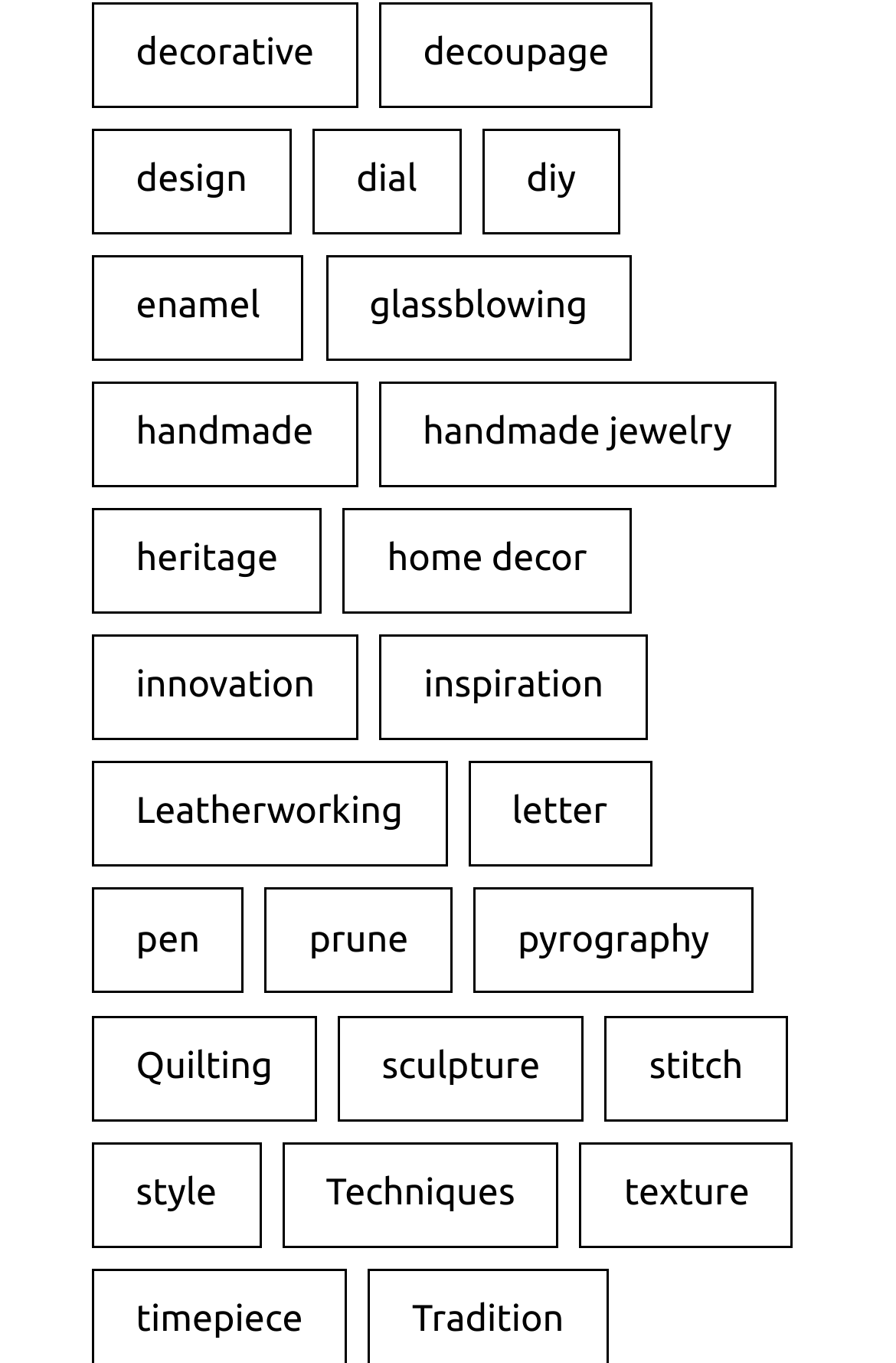Can you pinpoint the bounding box coordinates for the clickable element required for this instruction: "View the article"? The coordinates should be four float numbers between 0 and 1, i.e., [left, top, right, bottom].

None